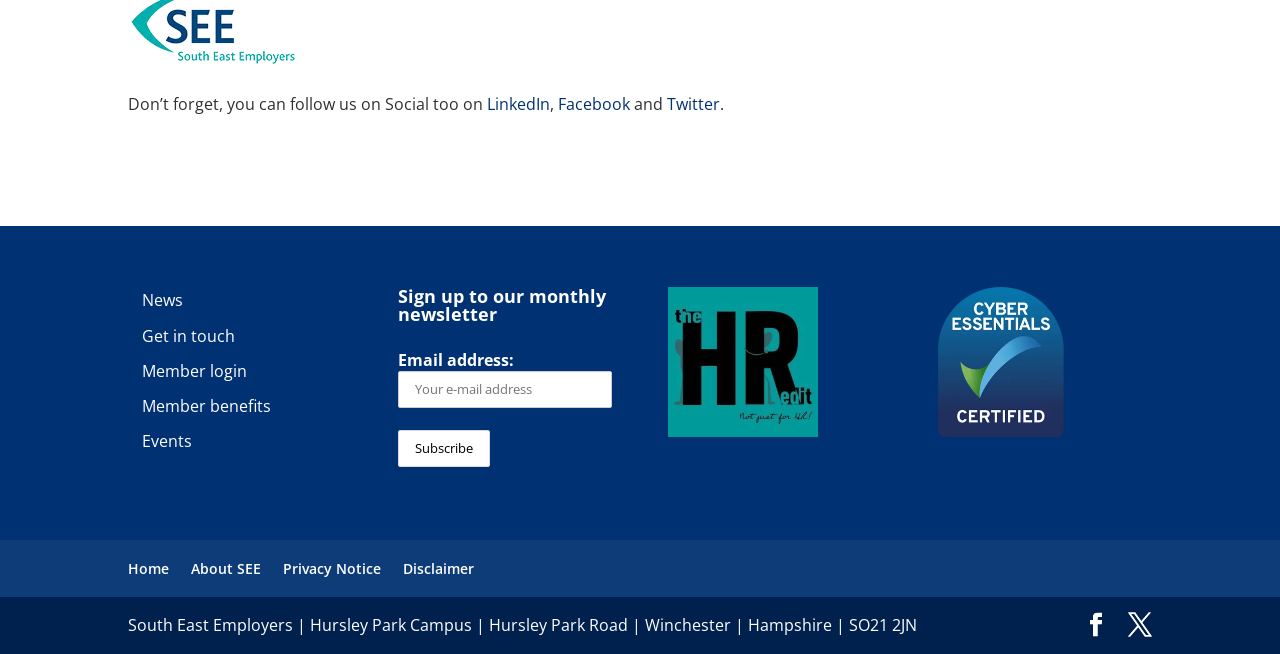Based on the image, please elaborate on the answer to the following question:
How many links are in the footer?

The footer section of the webpage contains six links: Home, About SEE, Privacy Notice, Disclaimer, and two unknown links represented by icons.